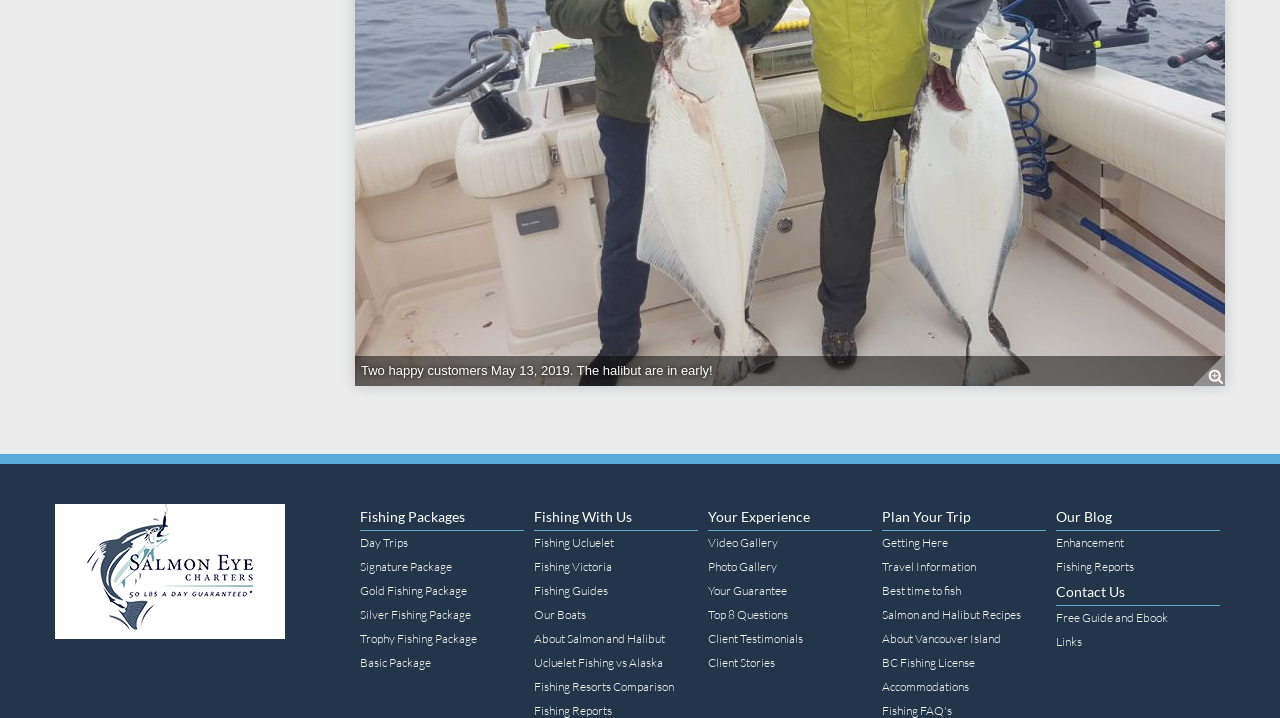Please determine the bounding box coordinates for the UI element described as: "Getting Here".

[0.689, 0.74, 0.817, 0.773]